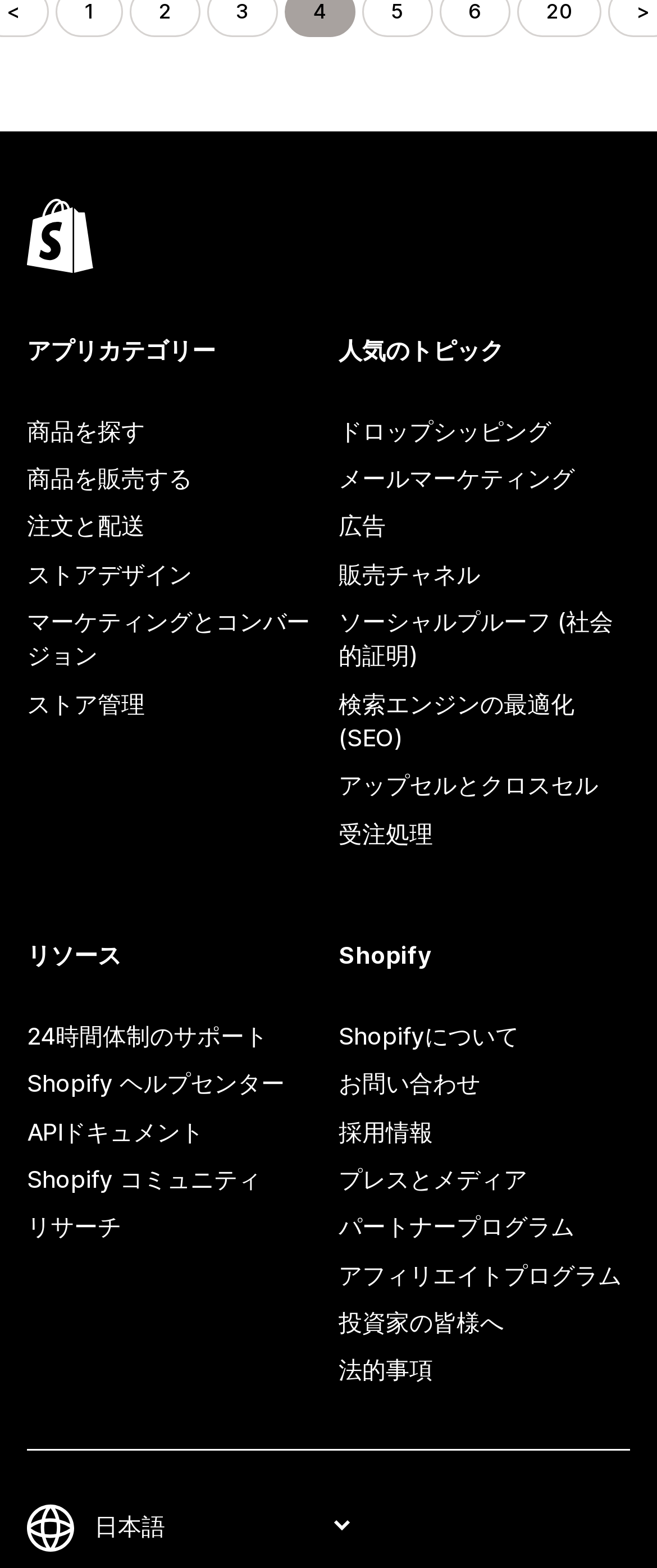Provide the bounding box coordinates of the section that needs to be clicked to accomplish the following instruction: "Click on '商品を探す'."

[0.041, 0.26, 0.485, 0.29]